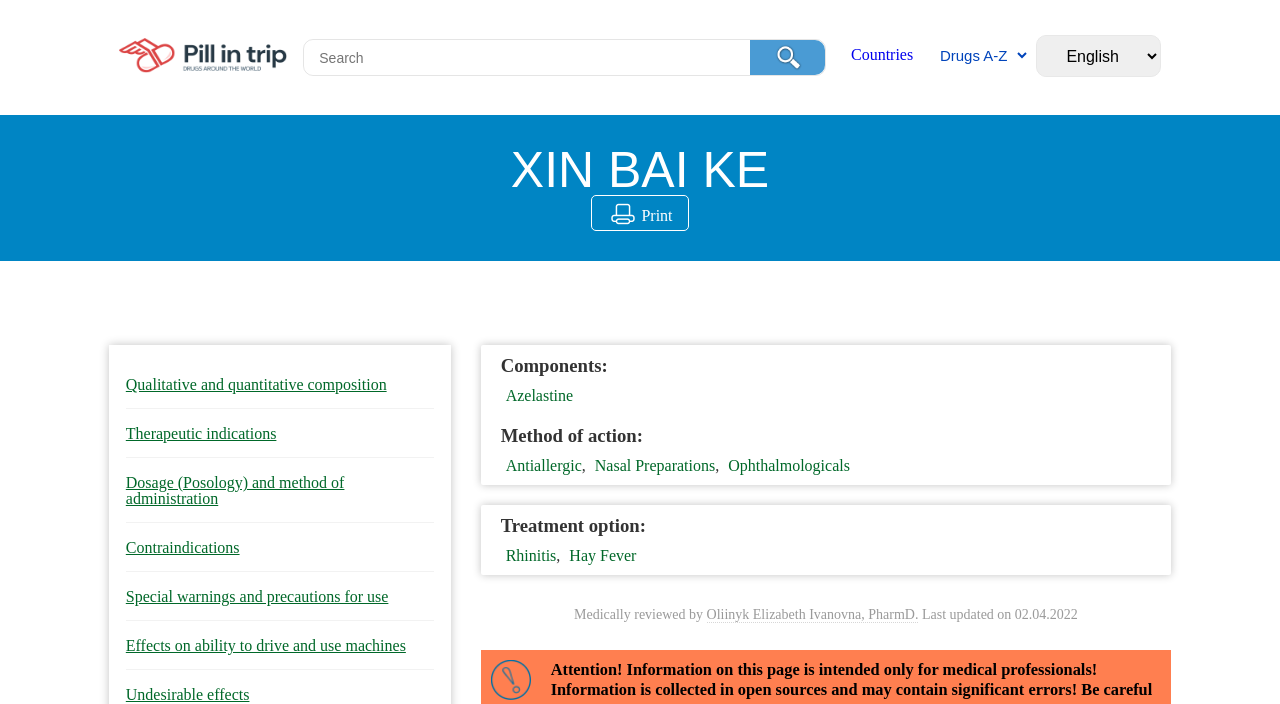Please extract the primary headline from the webpage.

XIN BAI KE